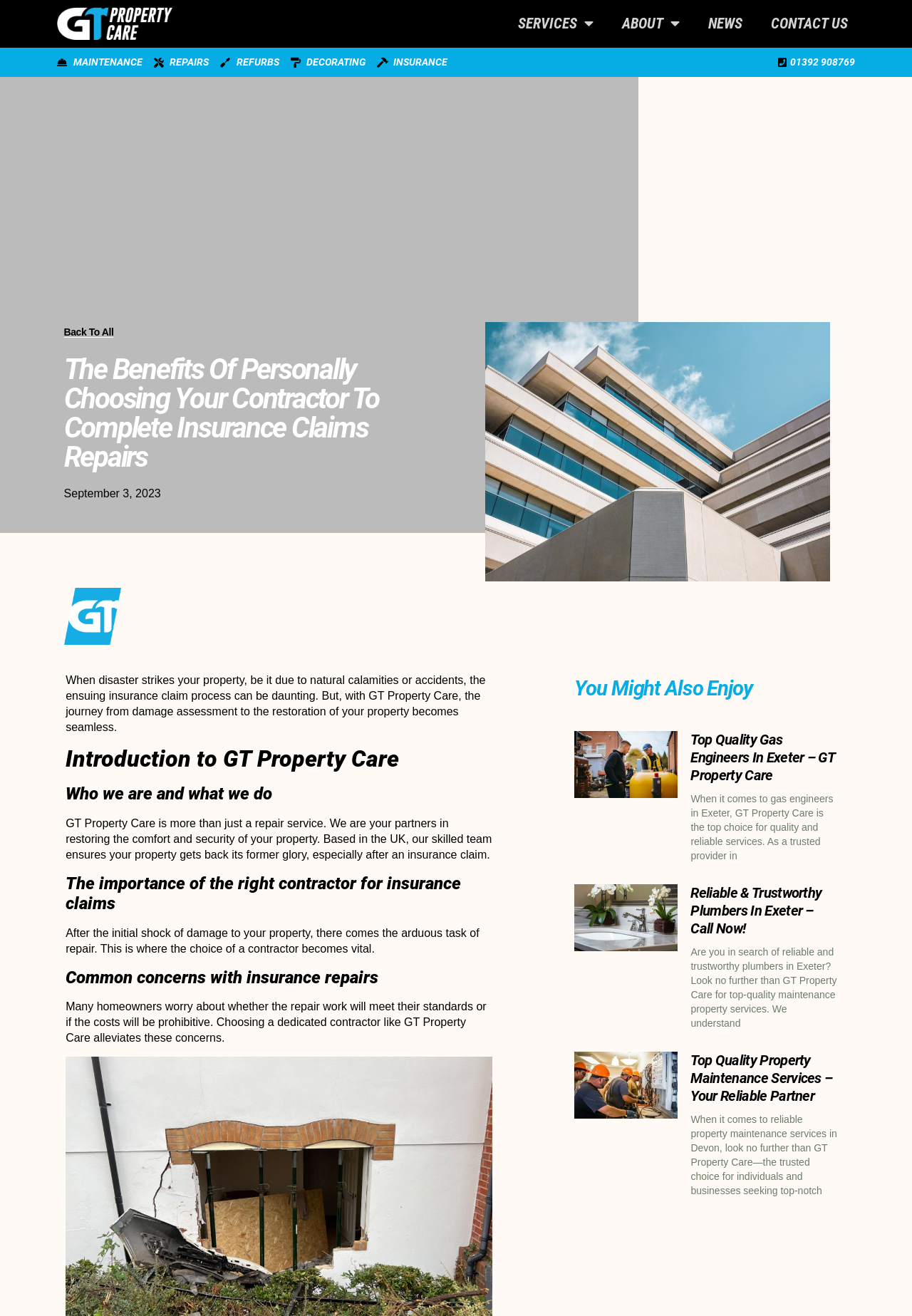Indicate the bounding box coordinates of the element that needs to be clicked to satisfy the following instruction: "View the 'NEWS' page". The coordinates should be four float numbers between 0 and 1, i.e., [left, top, right, bottom].

[0.761, 0.0, 0.83, 0.036]